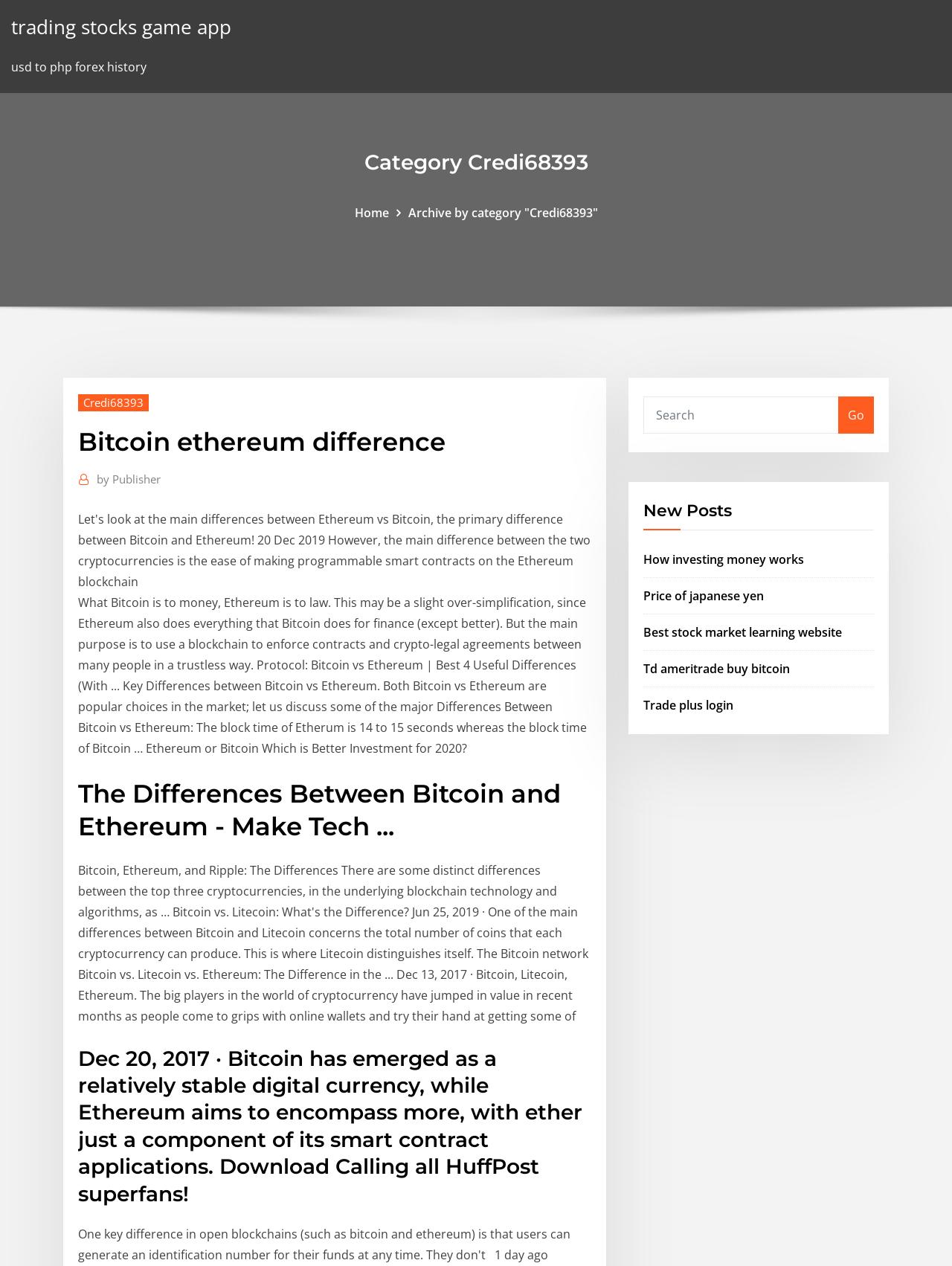Pinpoint the bounding box coordinates of the clickable area needed to execute the instruction: "Search for something". The coordinates should be specified as four float numbers between 0 and 1, i.e., [left, top, right, bottom].

[0.676, 0.313, 0.881, 0.343]